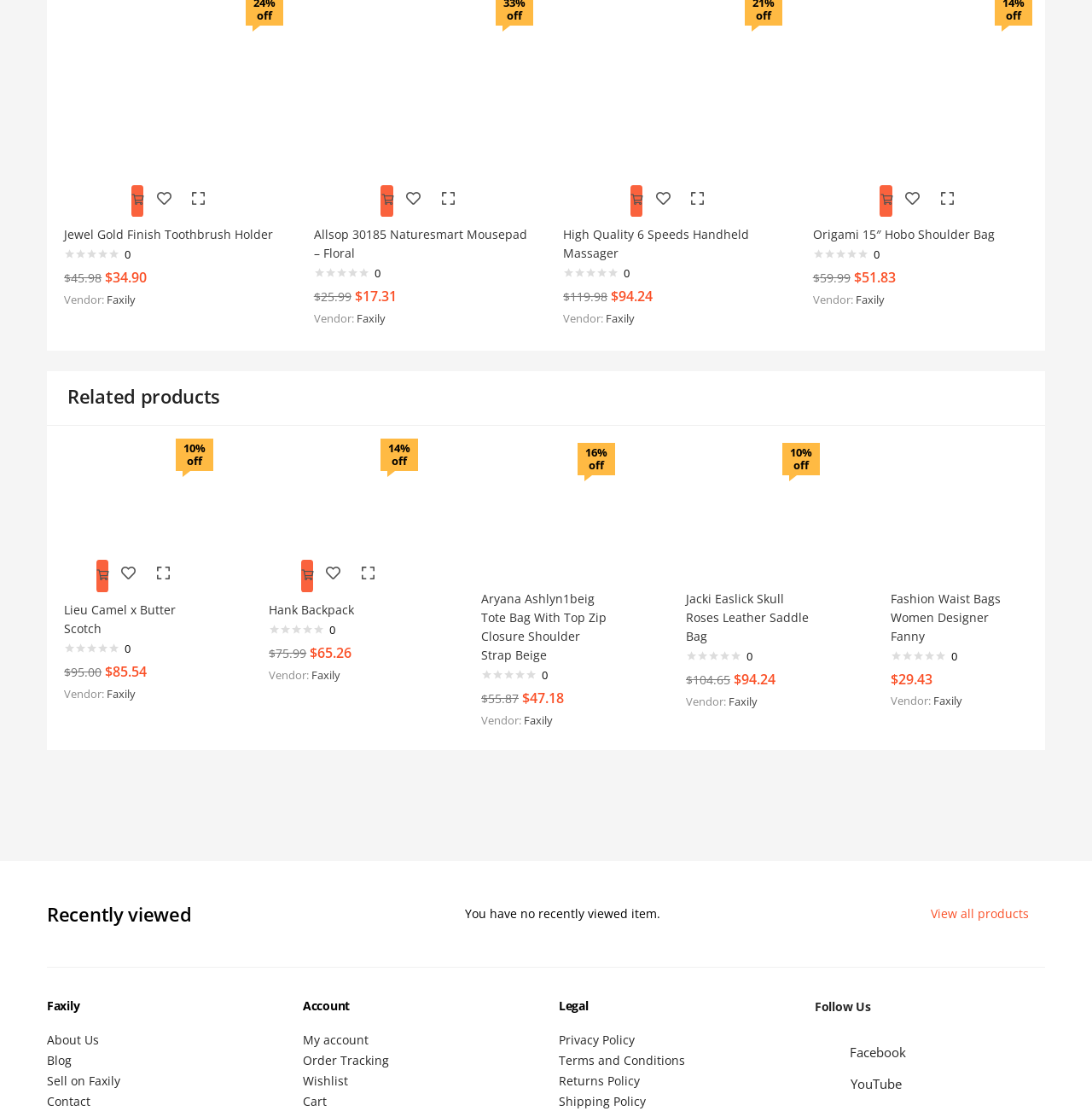Locate the bounding box coordinates of the UI element described by: "View all products". The bounding box coordinates should consist of four float numbers between 0 and 1, i.e., [left, top, right, bottom].

[0.852, 0.802, 0.942, 0.819]